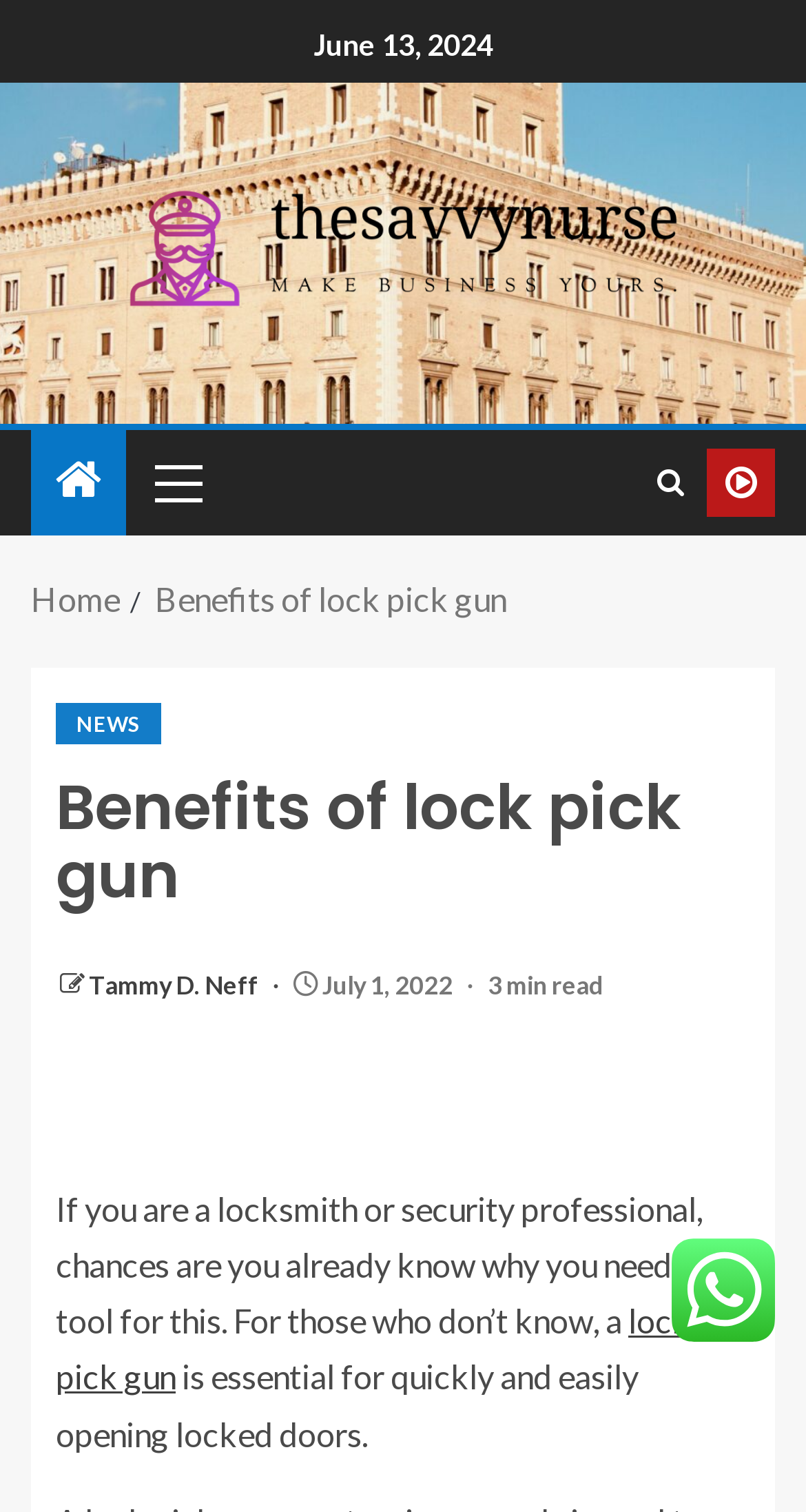Locate the bounding box for the described UI element: "alt="Thesavvynurse"". Ensure the coordinates are four float numbers between 0 and 1, formatted as [left, top, right, bottom].

[0.038, 0.151, 0.962, 0.177]